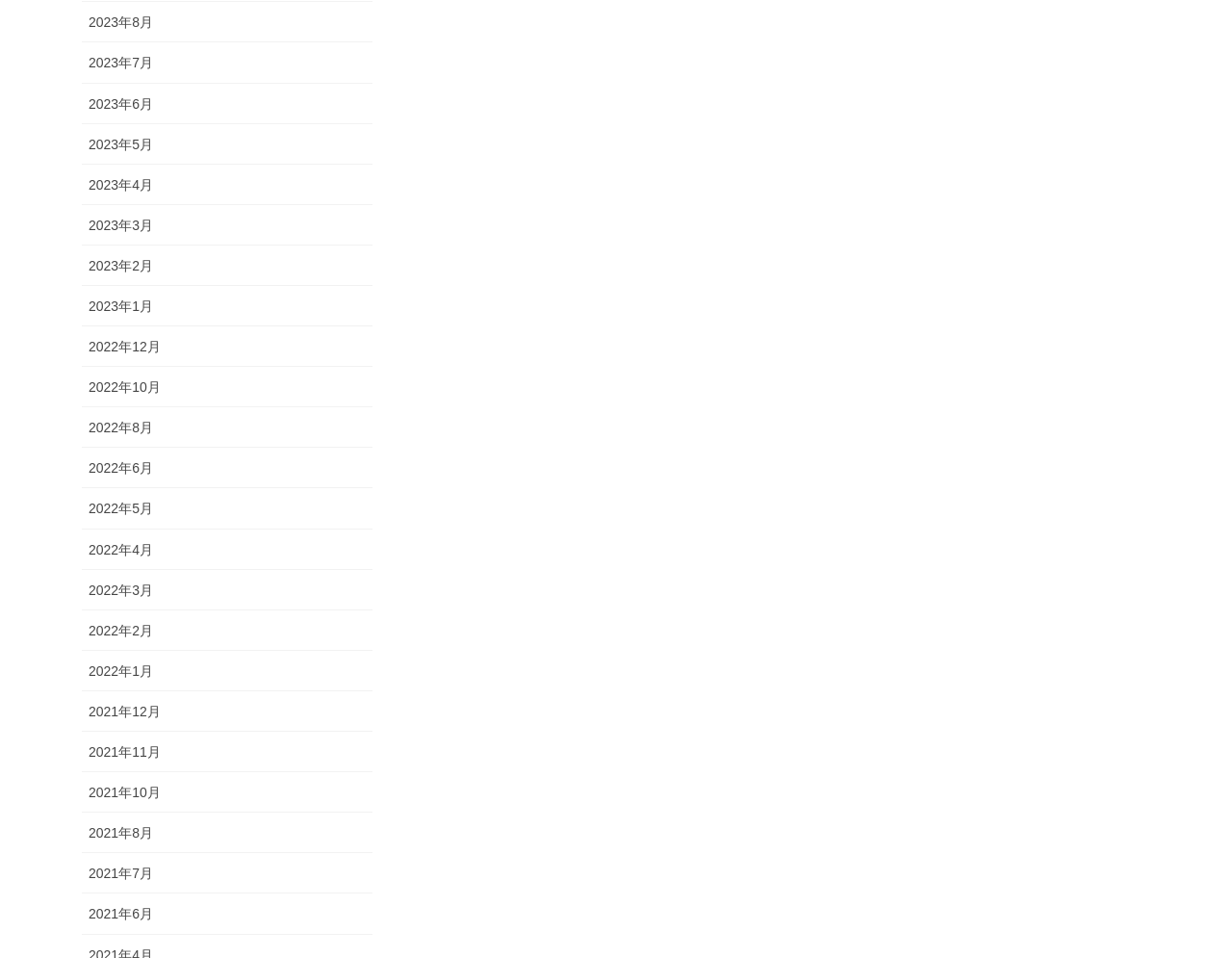Using the given element description, provide the bounding box coordinates (top-left x, top-left y, bottom-right x, bottom-right y) for the corresponding UI element in the screenshot: 2021年7月

[0.066, 0.891, 0.302, 0.933]